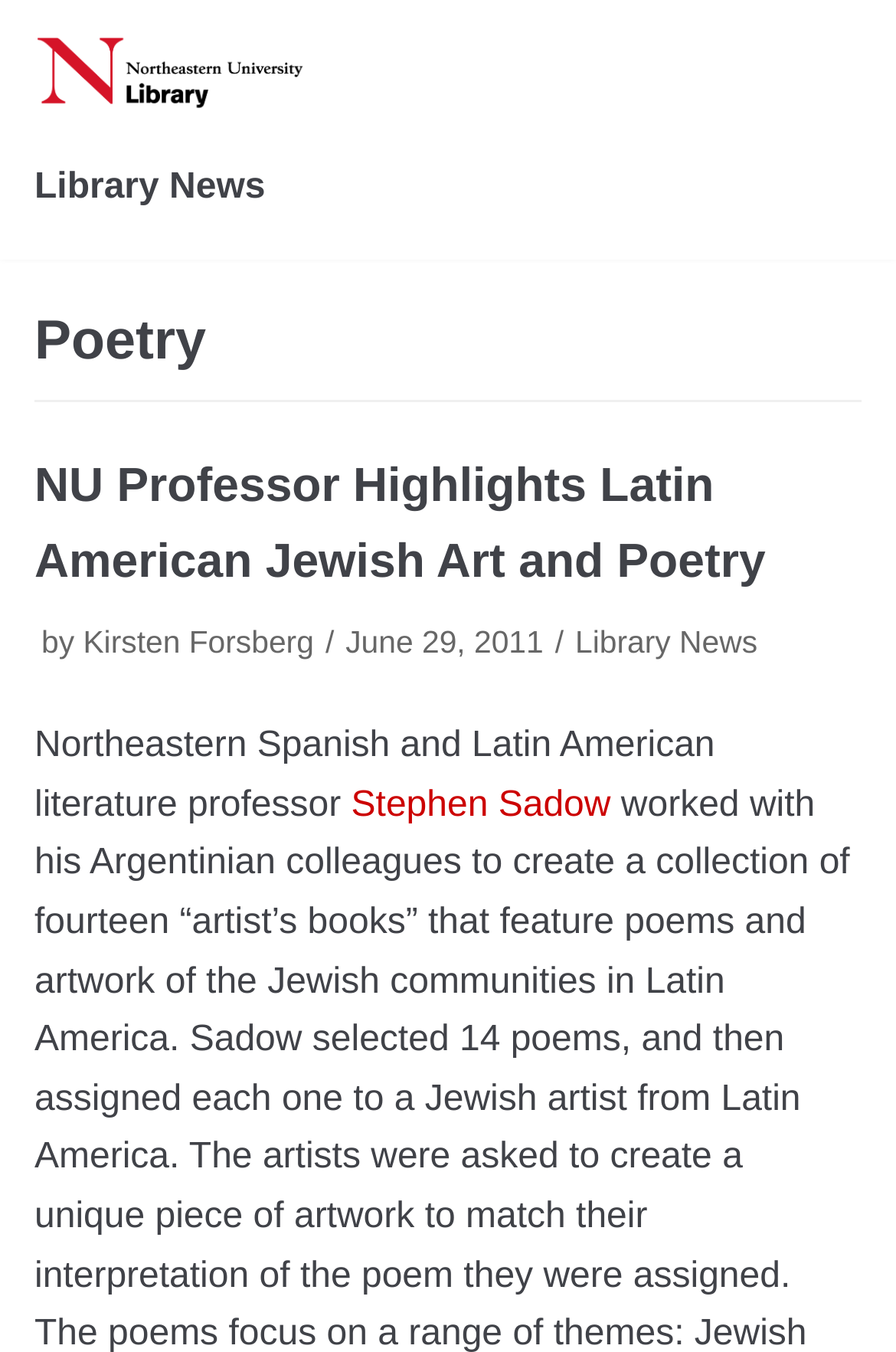Use a single word or phrase to answer the question: Who is the author of the article about Latin American Jewish Art and Poetry?

Kirsten Forsberg